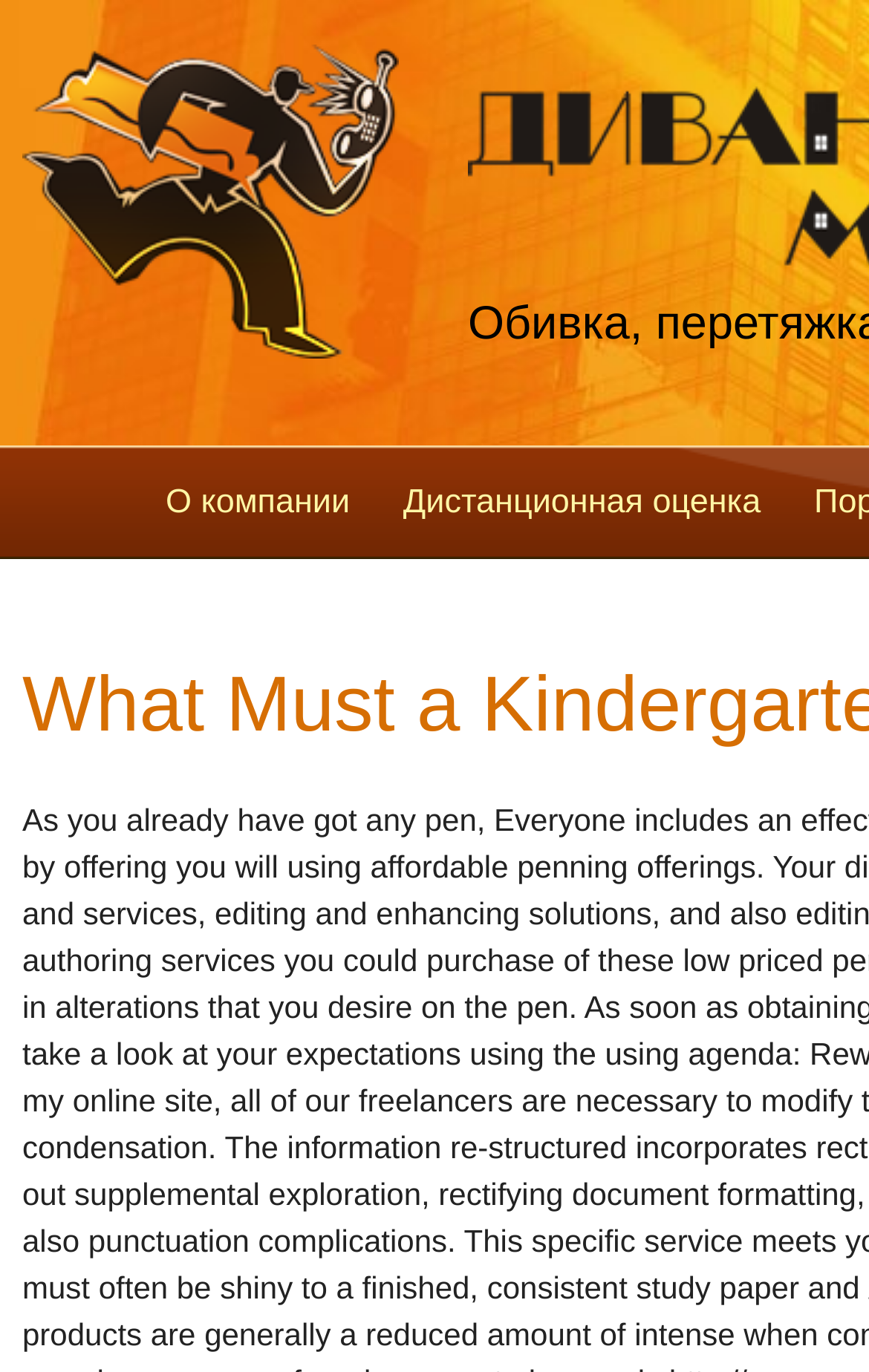What is the title or heading displayed on the webpage?

What Must a Kindergartener Know